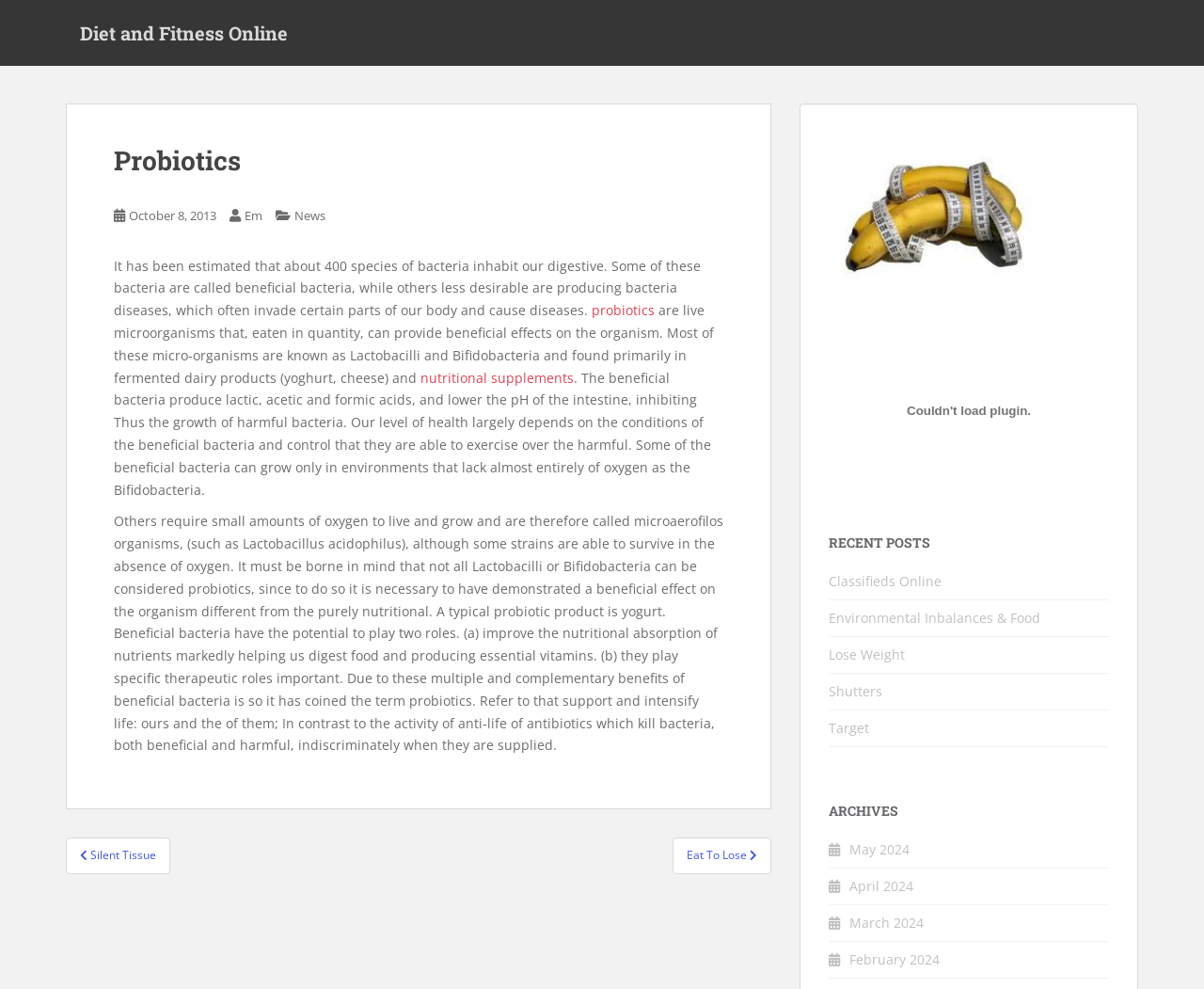What is the category of the archives?
Use the image to answer the question with a single word or phrase.

Months